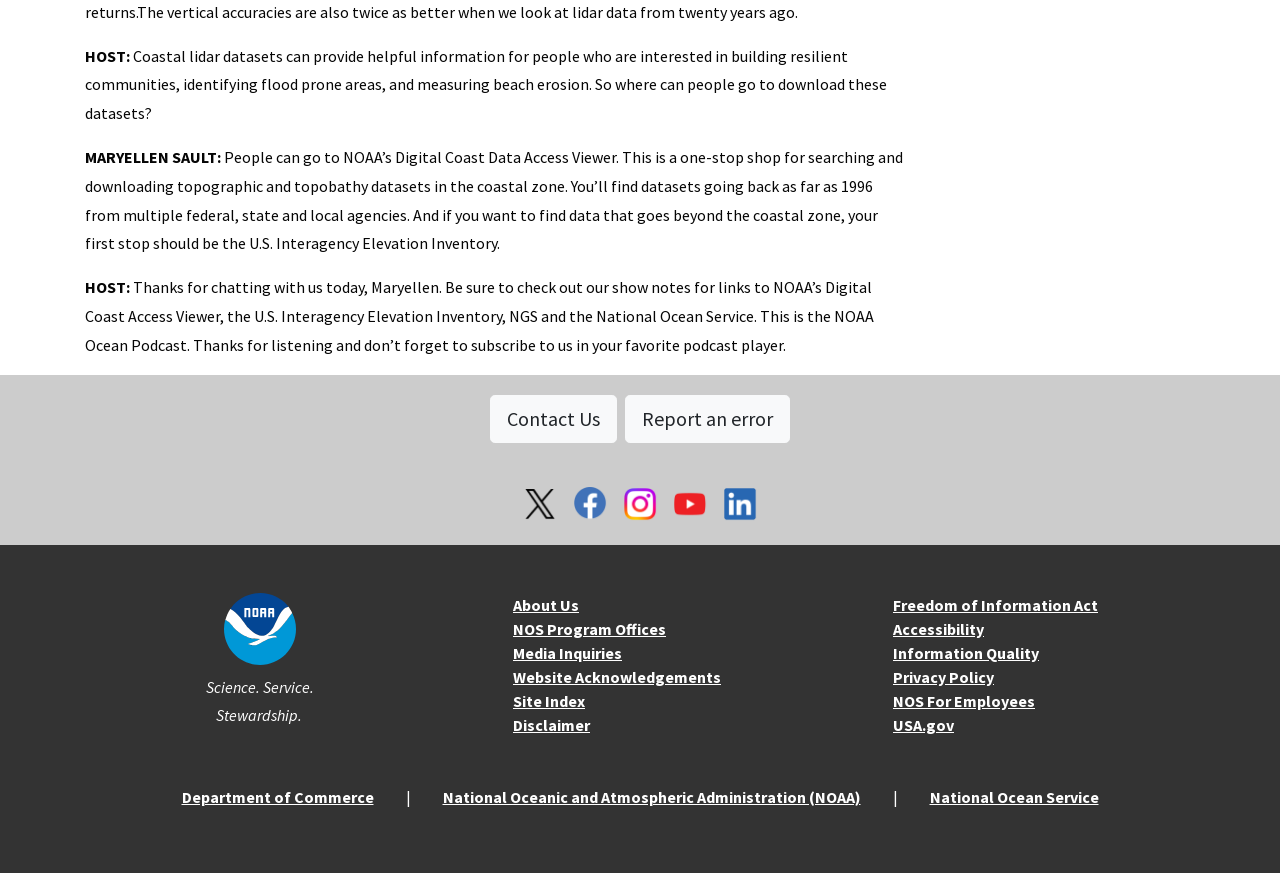Where can people download coastal lidar datasets?
Based on the image, answer the question in a detailed manner.

I found the answer by reading the text 'People can go to NOAA’s Digital Coast Data Access Viewer. This is a one-stop shop for searching and downloading topographic and topobathy datasets in the coastal zone.' which suggests that NOAA’s Digital Coast Data Access Viewer is the place to download coastal lidar datasets.